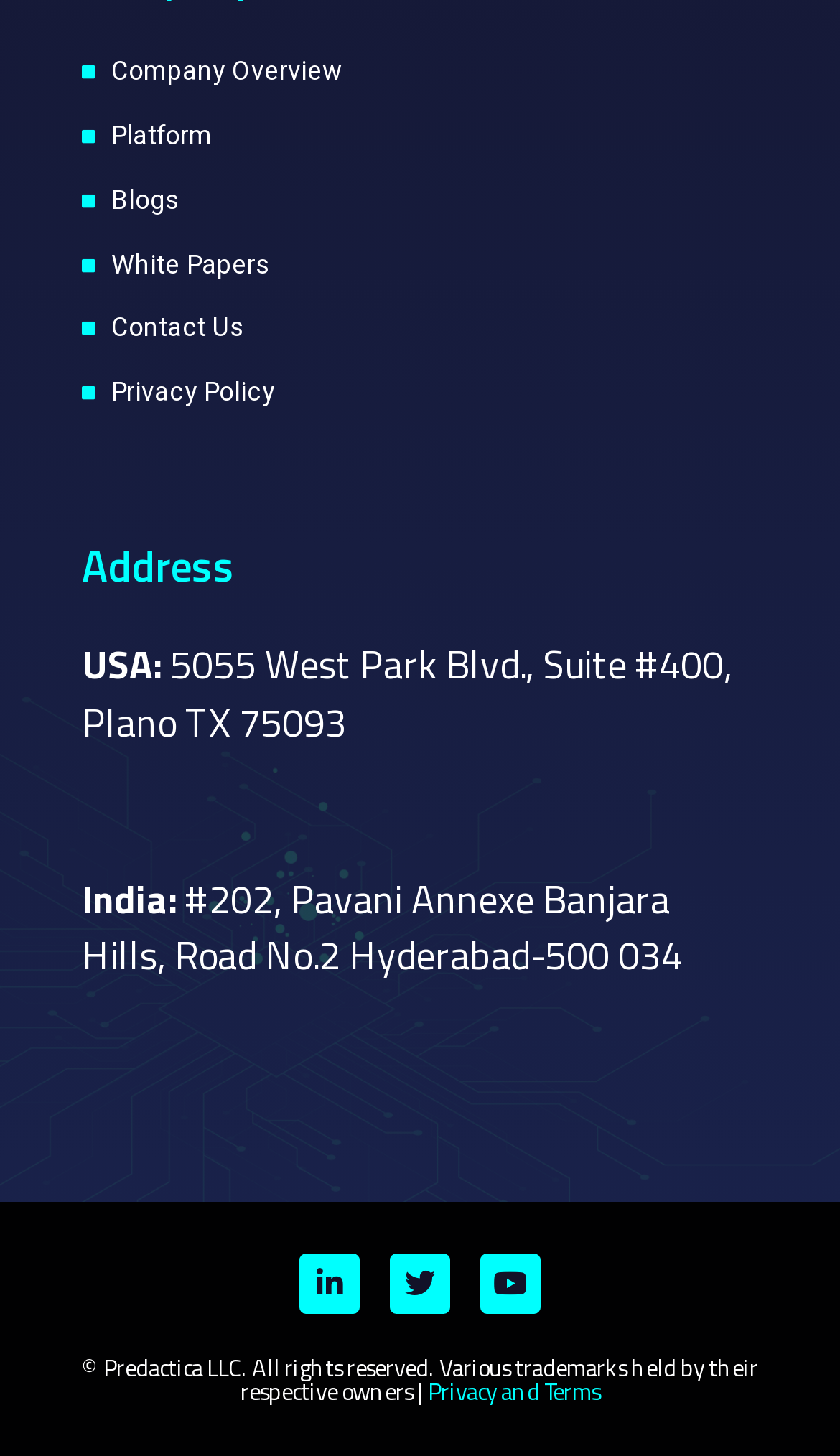Please identify the bounding box coordinates of the element that needs to be clicked to execute the following command: "View company overview". Provide the bounding box using four float numbers between 0 and 1, formatted as [left, top, right, bottom].

[0.097, 0.033, 0.903, 0.067]